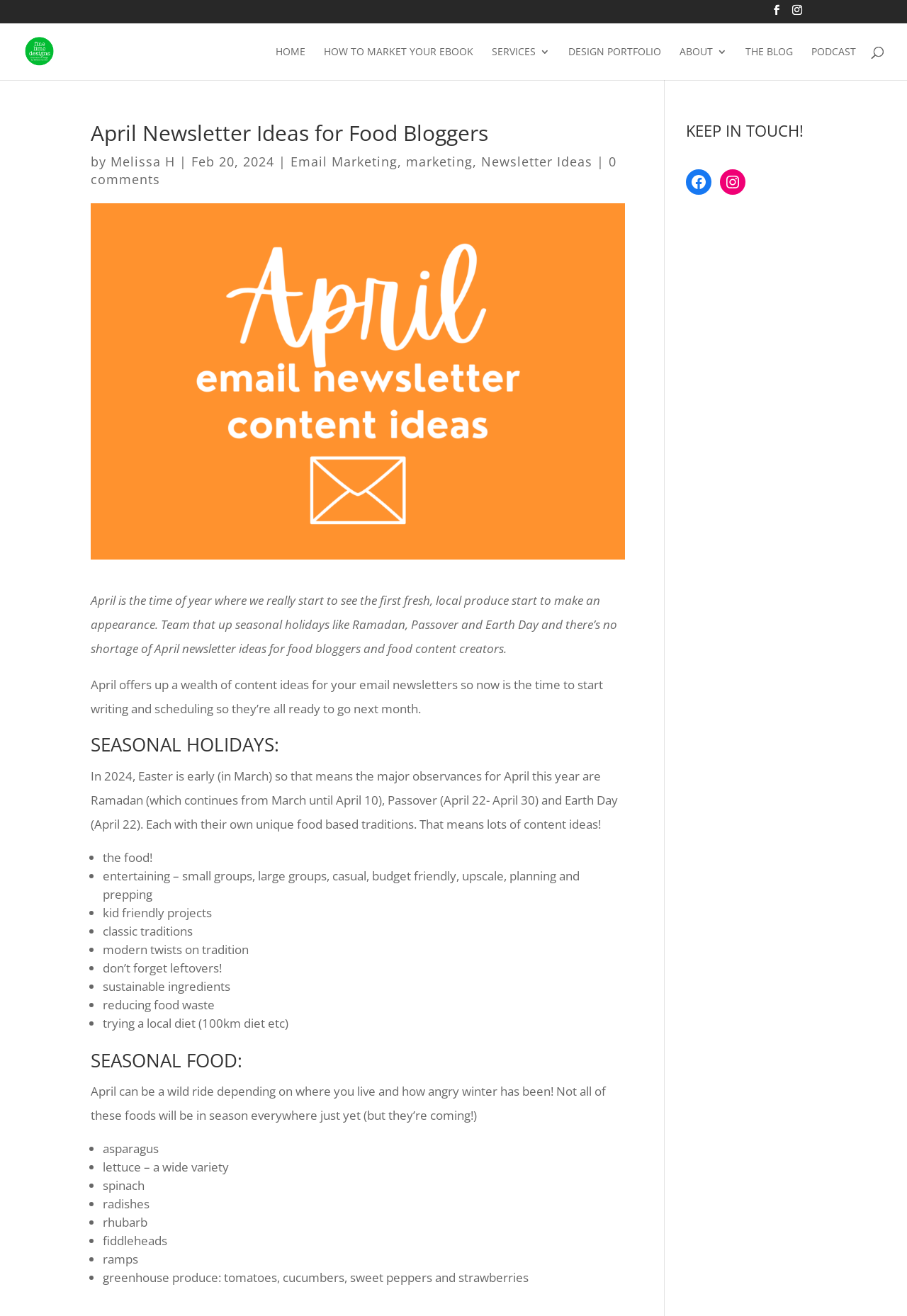Please specify the bounding box coordinates of the region to click in order to perform the following instruction: "Read the 'April Newsletter Ideas for Food Bloggers' article".

[0.1, 0.091, 0.689, 0.116]